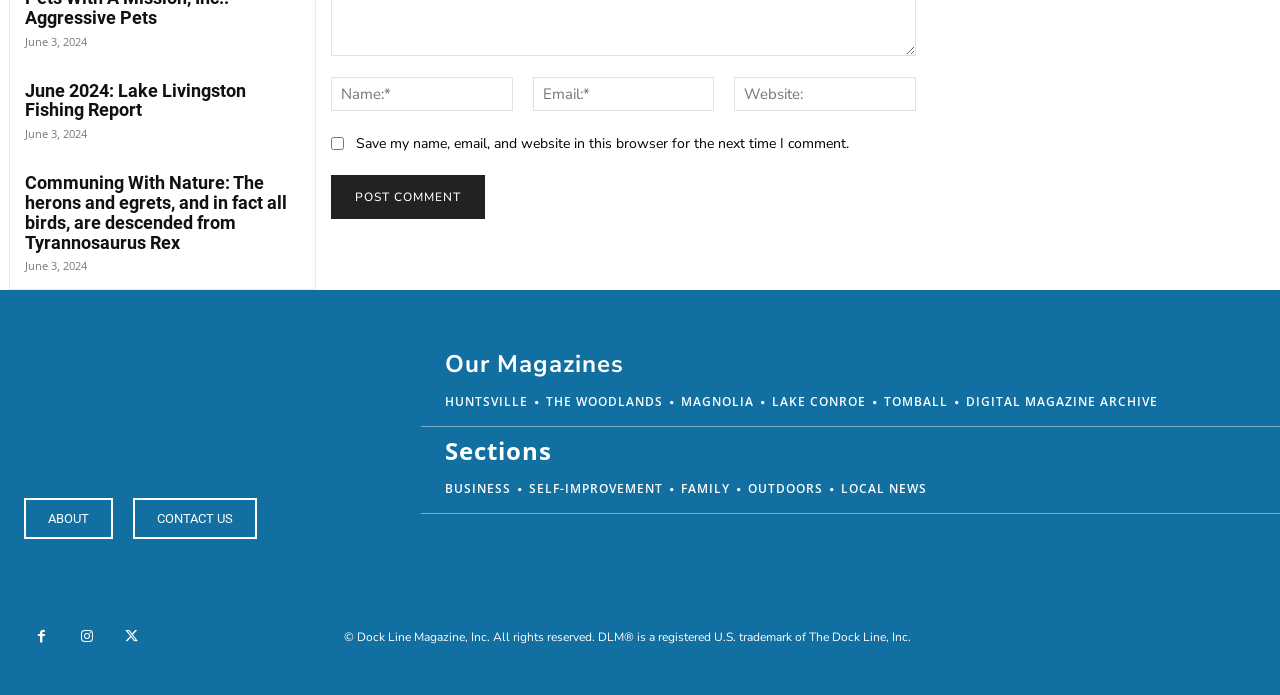Identify the bounding box coordinates for the element that needs to be clicked to fulfill this instruction: "post a comment". Provide the coordinates in the format of four float numbers between 0 and 1: [left, top, right, bottom].

[0.259, 0.252, 0.379, 0.316]